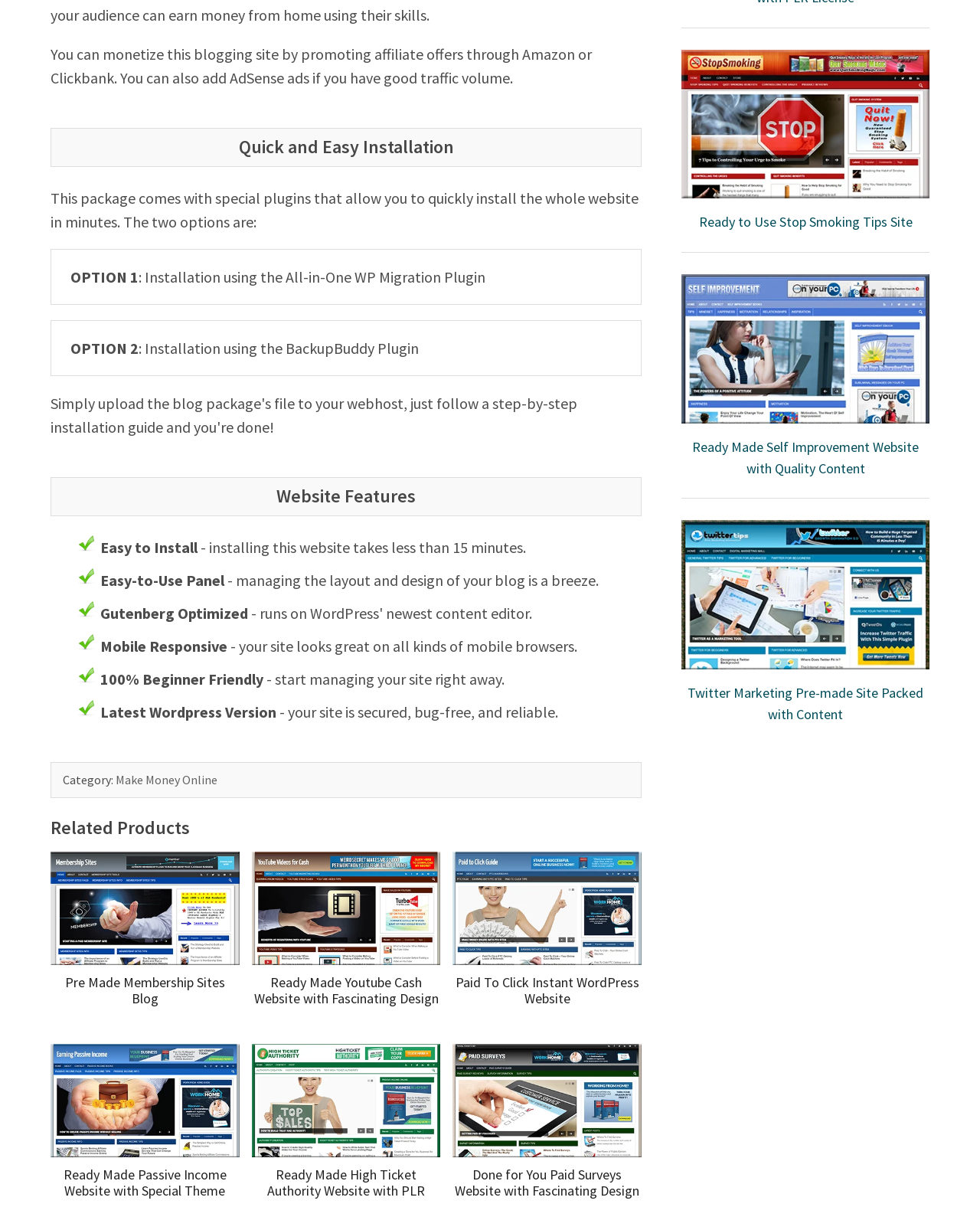Please provide a comprehensive response to the question below by analyzing the image: 
How many related products are listed?

The website lists five related products: Pre Made Membership Sites Blog, Ready Made Youtube Cash Website with Fascinating Design, Paid To Click Instant WordPress Website, Ready Made Passive Income Website with Special Theme, and Ready Made High Ticket Authority Website with PLR.